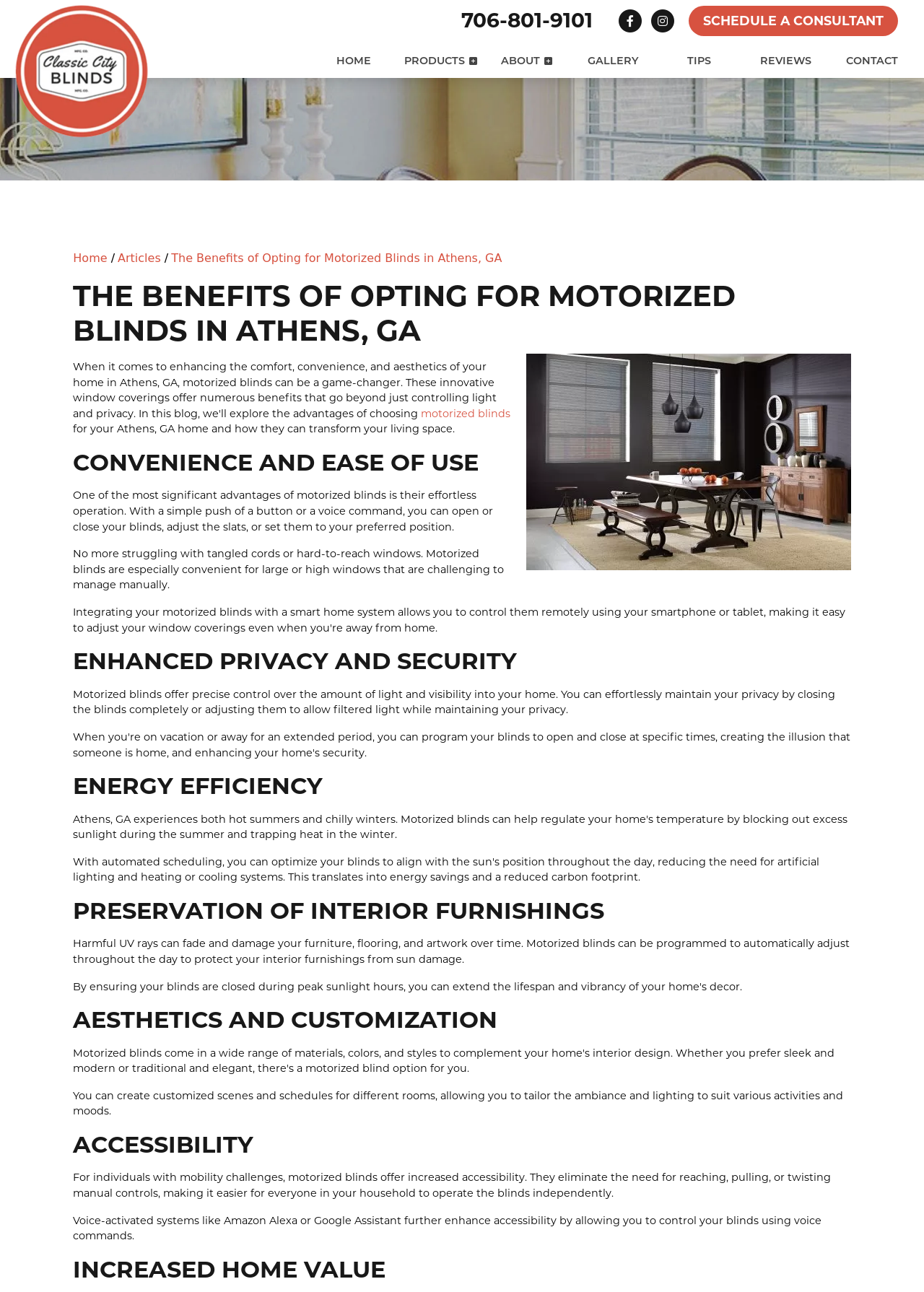Locate the bounding box coordinates of the element you need to click to accomplish the task described by this instruction: "View gallery".

[0.621, 0.035, 0.706, 0.06]